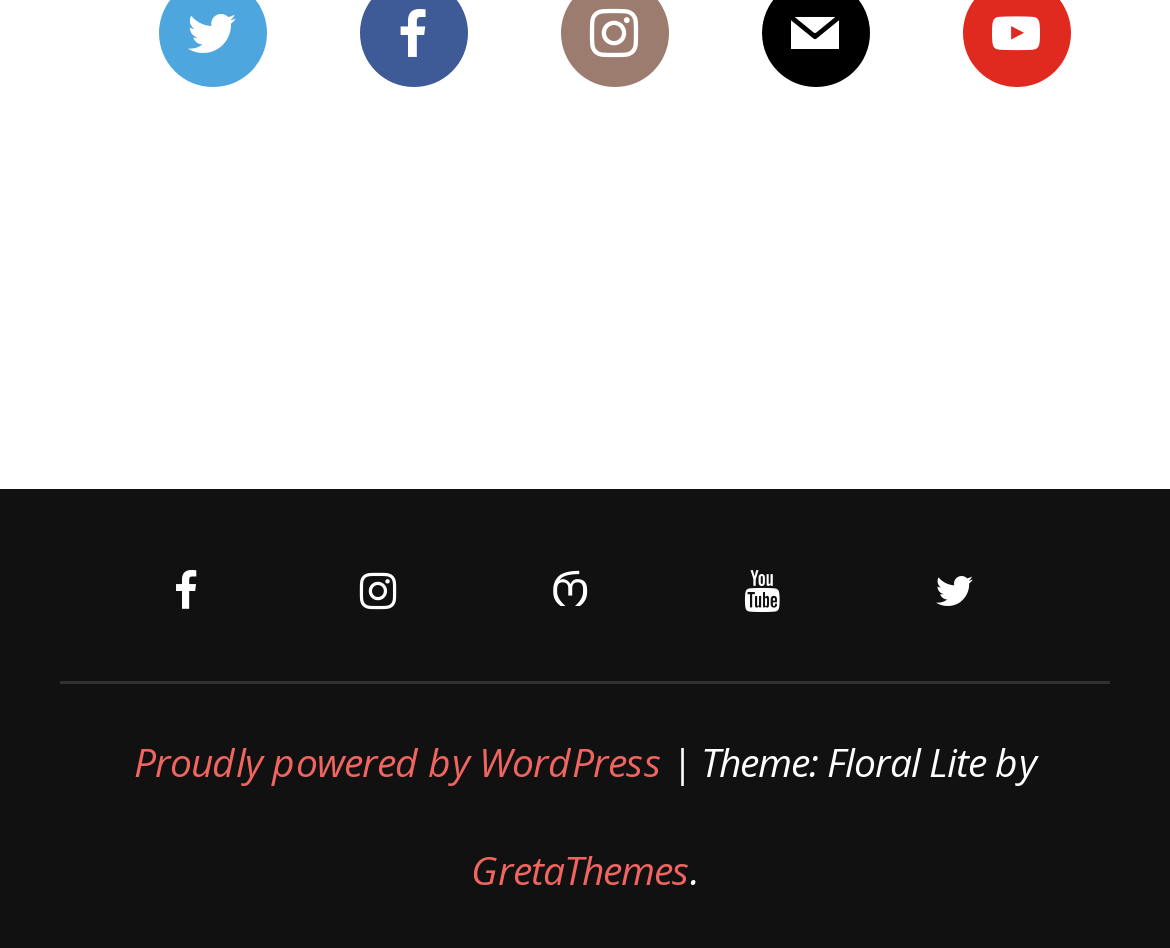What is the name of the theme used by this website?
Please provide a single word or phrase based on the screenshot.

Floral Lite